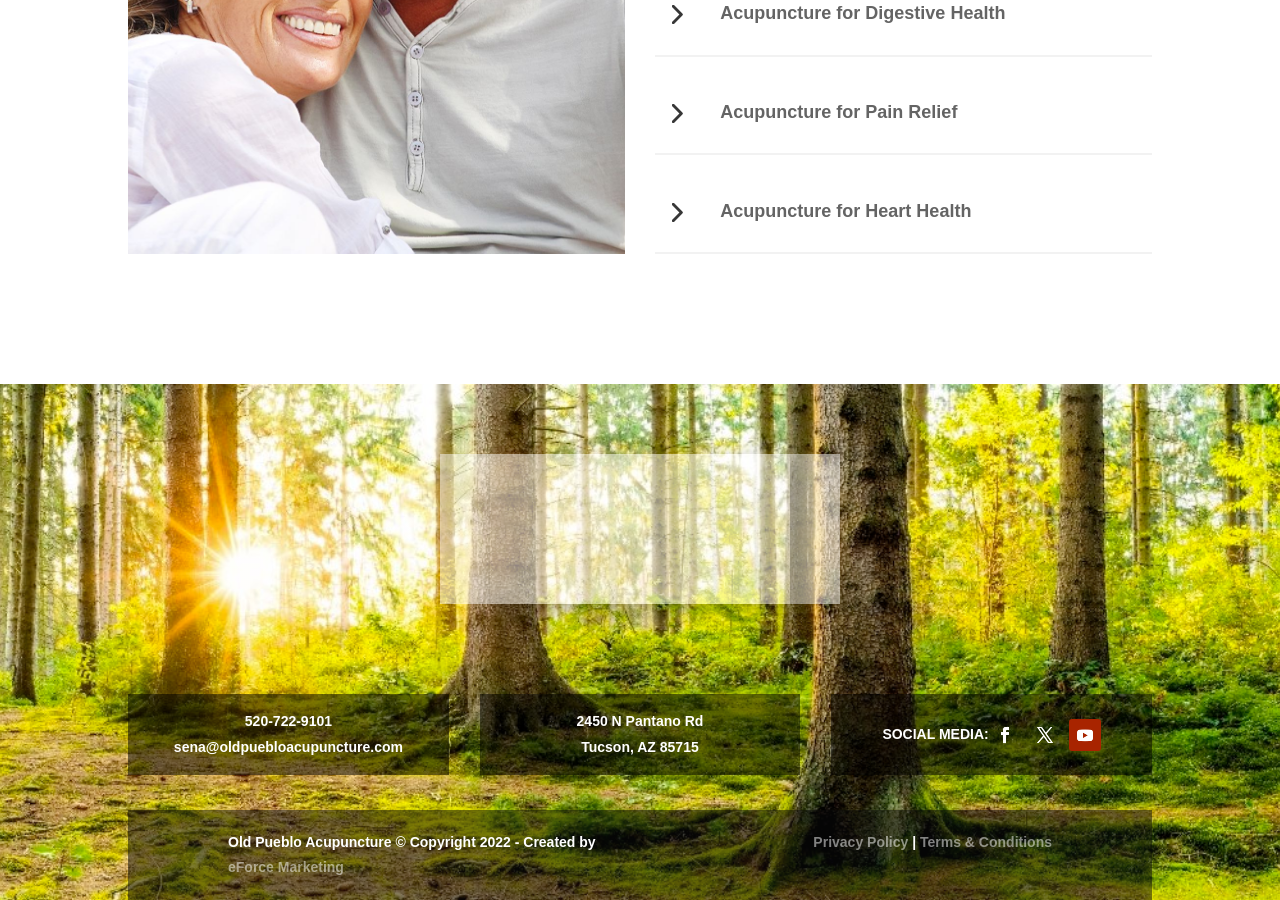For the element described, predict the bounding box coordinates as (top-left x, top-left y, bottom-right x, bottom-right y). All values should be between 0 and 1. Element description: Follow

[0.772, 0.798, 0.797, 0.834]